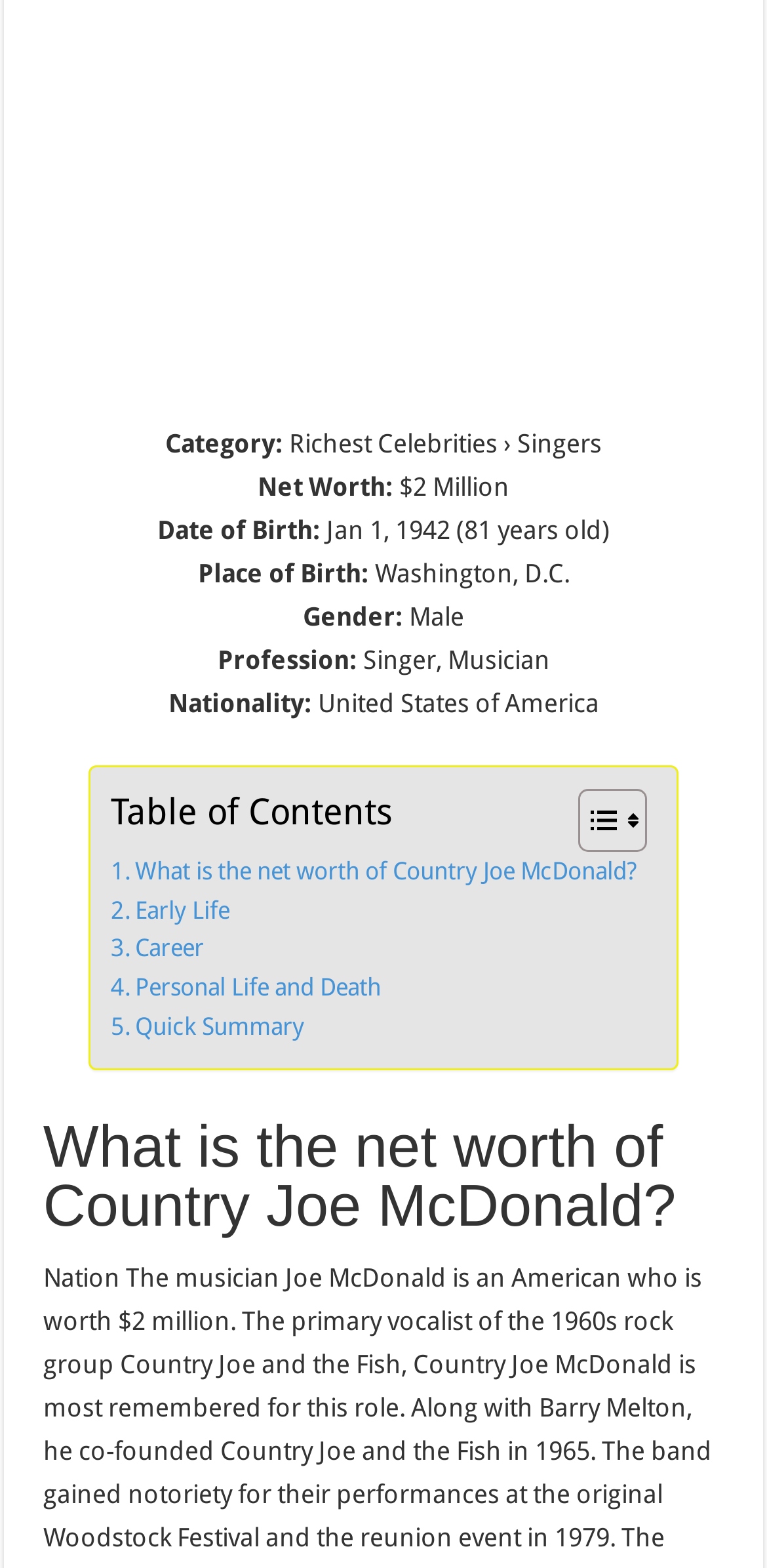Analyze the image and give a detailed response to the question:
How old is Country Joe McDonald?

The age of Country Joe McDonald can be found in the section that lists his details, where it is stated as 'Jan 1, 1942 (81 years old)'.